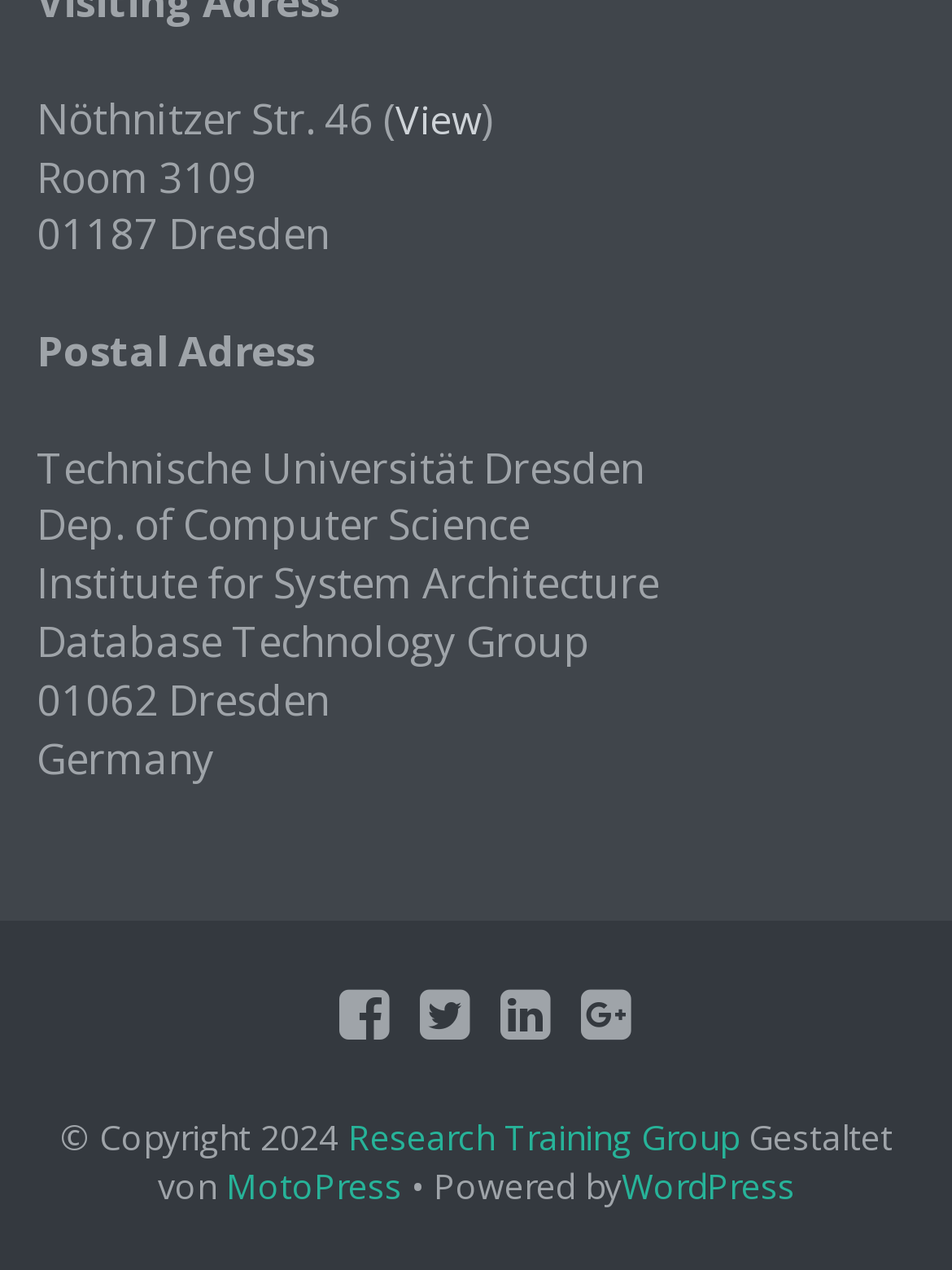Respond to the following question with a brief word or phrase:
What is the copyright year?

2024